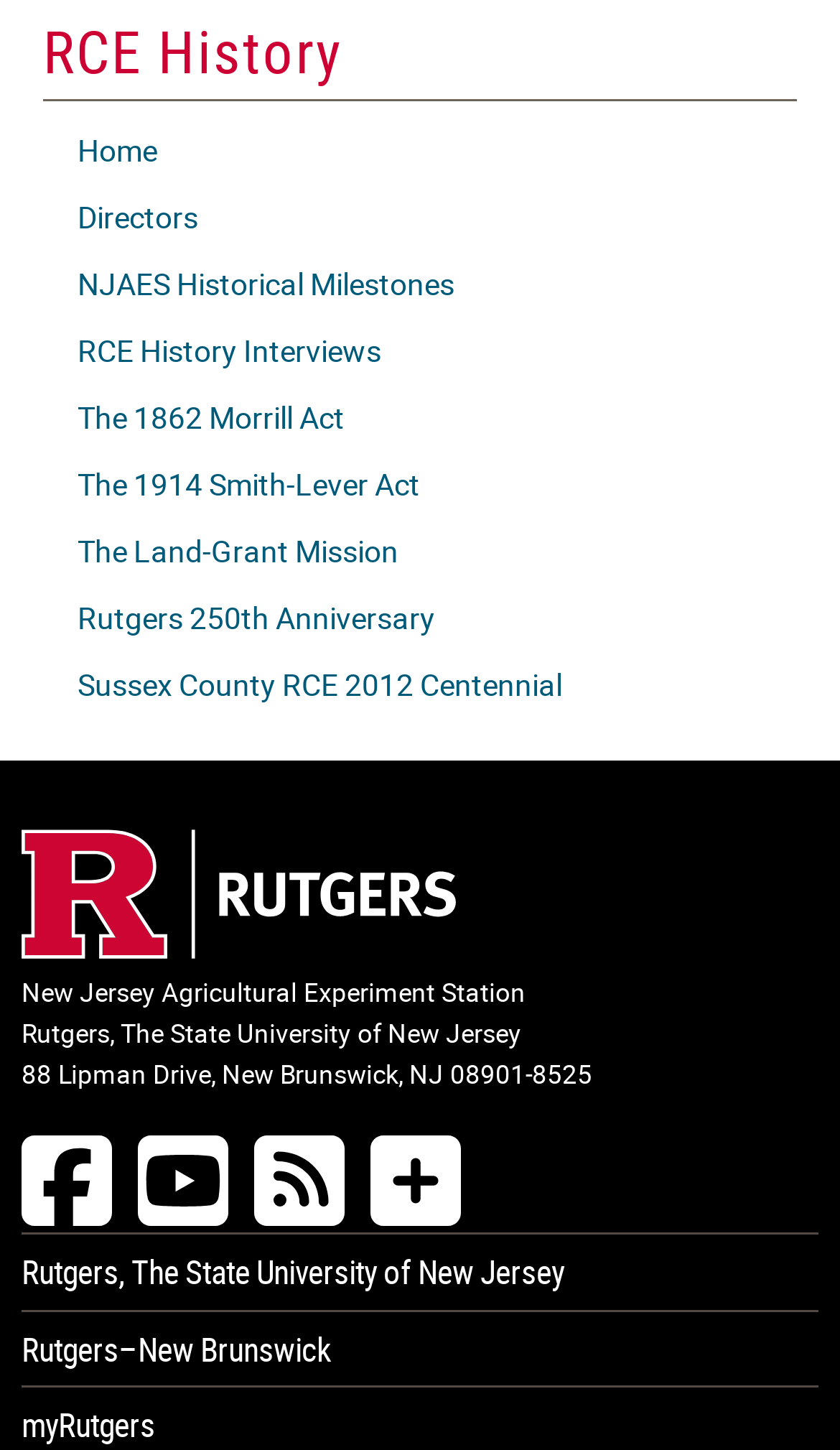Please identify the bounding box coordinates of the area that needs to be clicked to fulfill the following instruction: "visit Twitter profile."

None